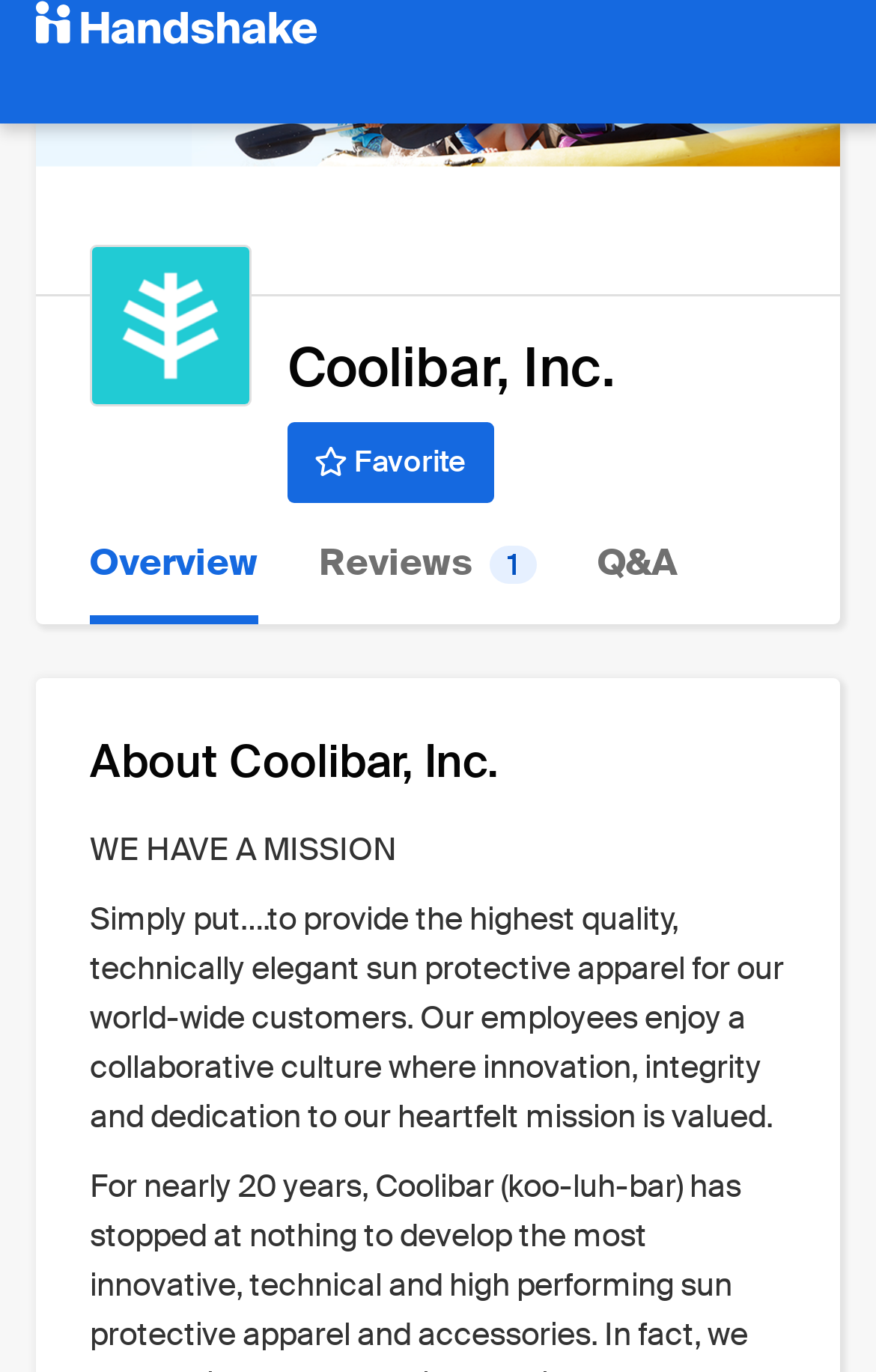How many navigation links are there?
Utilize the information in the image to give a detailed answer to the question.

I counted the number of navigation links by looking at the links below the company name, which are 'Overview', 'Reviews 1', and 'Q&A', totaling three links.